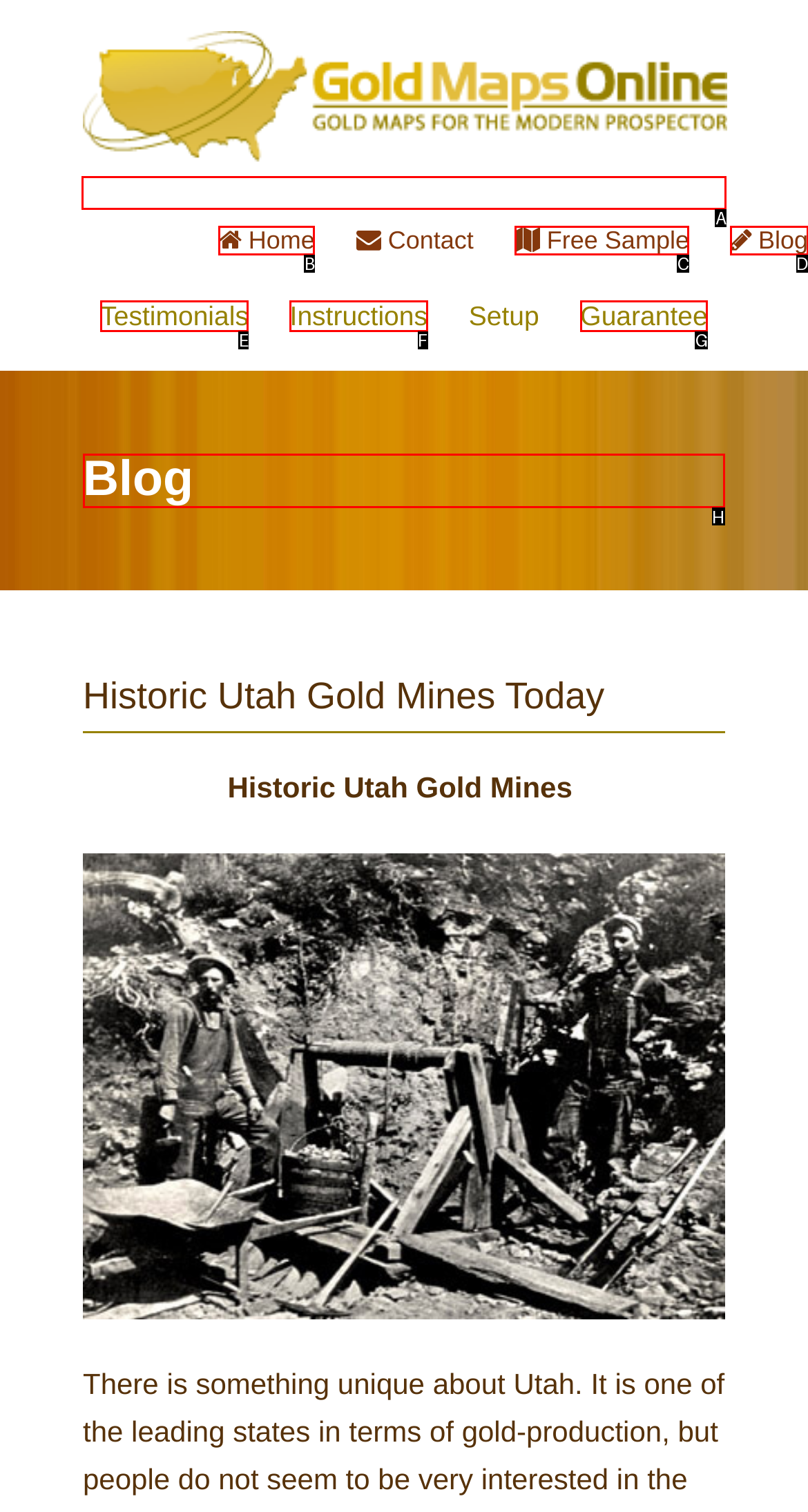Identify the appropriate choice to fulfill this task: read blog
Respond with the letter corresponding to the correct option.

H